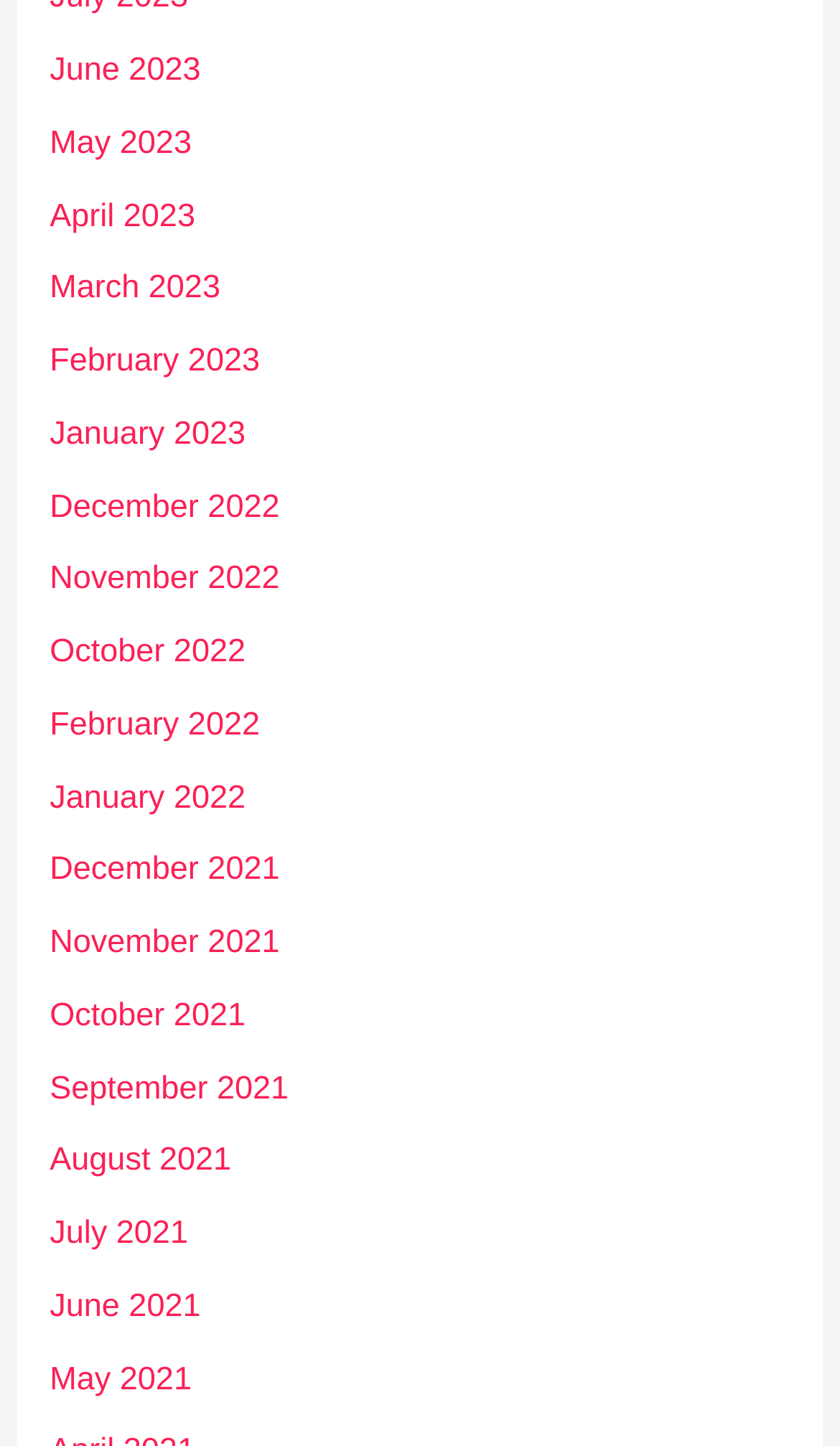What is the most recent month listed?
Provide a fully detailed and comprehensive answer to the question.

By examining the list of links, I can see that the topmost link is 'June 2023', which suggests that it is the most recent month listed.